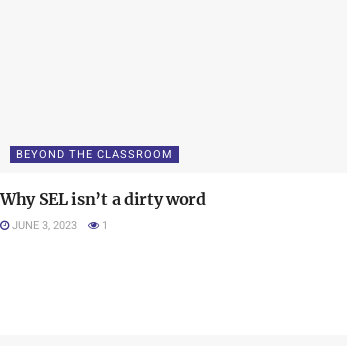Describe the image with as much detail as possible.

The image features the heading "Why SEL isn’t a dirty word," prominently displayed in a bold font, drawing attention to the topic of Social and Emotional Learning (SEL). Positioned above the heading is a label that reads "BEYOND THE CLASSROOM," indicating the thematic focus of the content, which likely offers insights and discussions extending education into broader contexts. The date below the heading, "June 3, 2023," suggests that the content is relatively recent, potentially reflecting current discussions or developments in the field of education. The visual elements combine to create a compelling introduction to the article, urging readers to explore how SEL can be beneficial in educational settings.